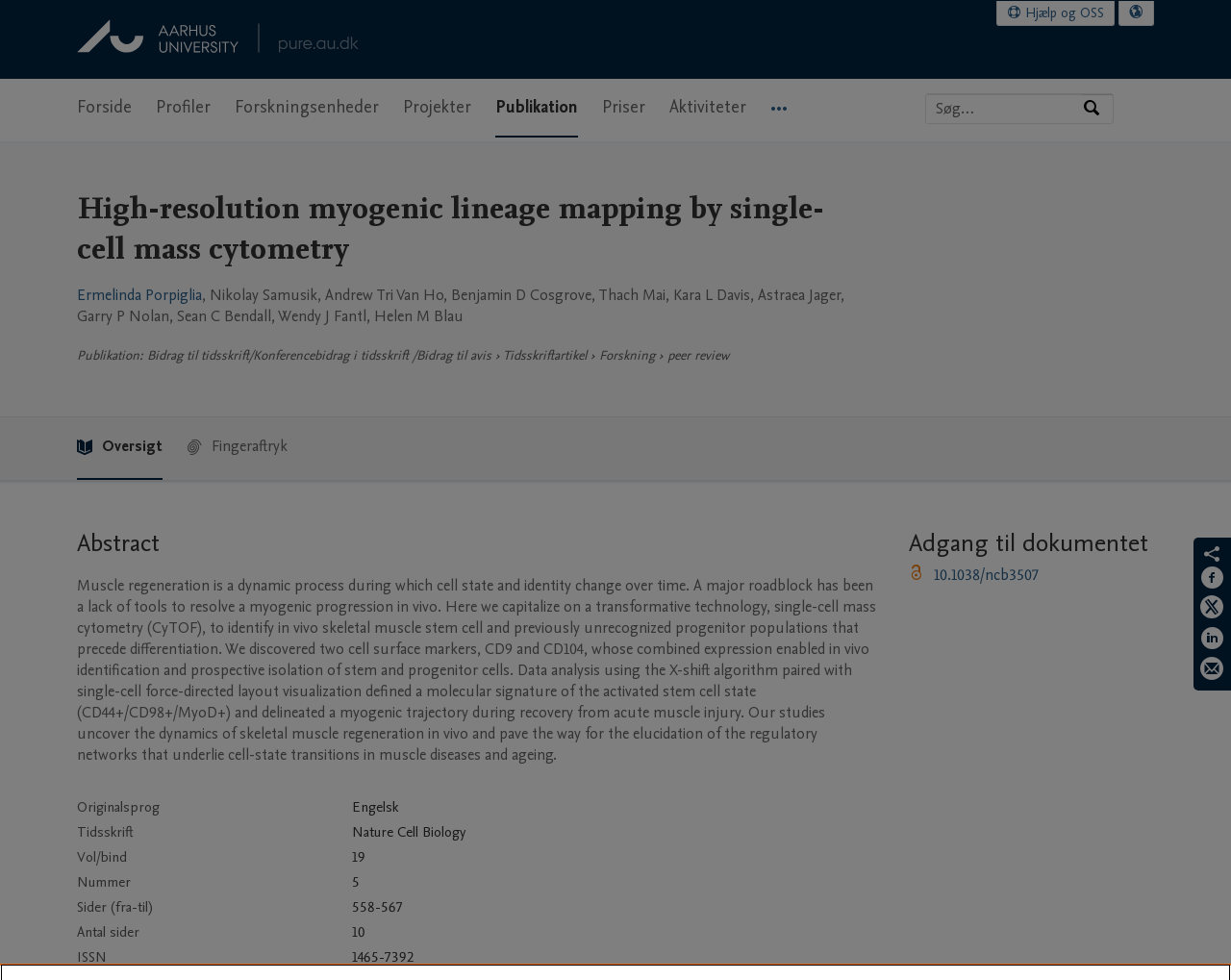Extract the primary header of the webpage and generate its text.

High-resolution myogenic lineage mapping by single-cell mass cytometry